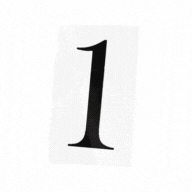Create a vivid and detailed description of the image.

The image features a large, prominent numeral "1" presented in a bold, striking font against a light background. This minimalist design may symbolize the first reason or essential point in a list related to fall leaf clean-up services. It emphasizes the importance of timely leaf management during autumn, a season noted for its beautiful yet challenging fallen leaves that require careful attention. This number could introduce a section that discusses the benefits or key considerations for homeowners in maintaining their lawns and outdoor spaces as the seasons change, underscoring the expertise and service offerings of Tayloe’s Lawn Care Services.